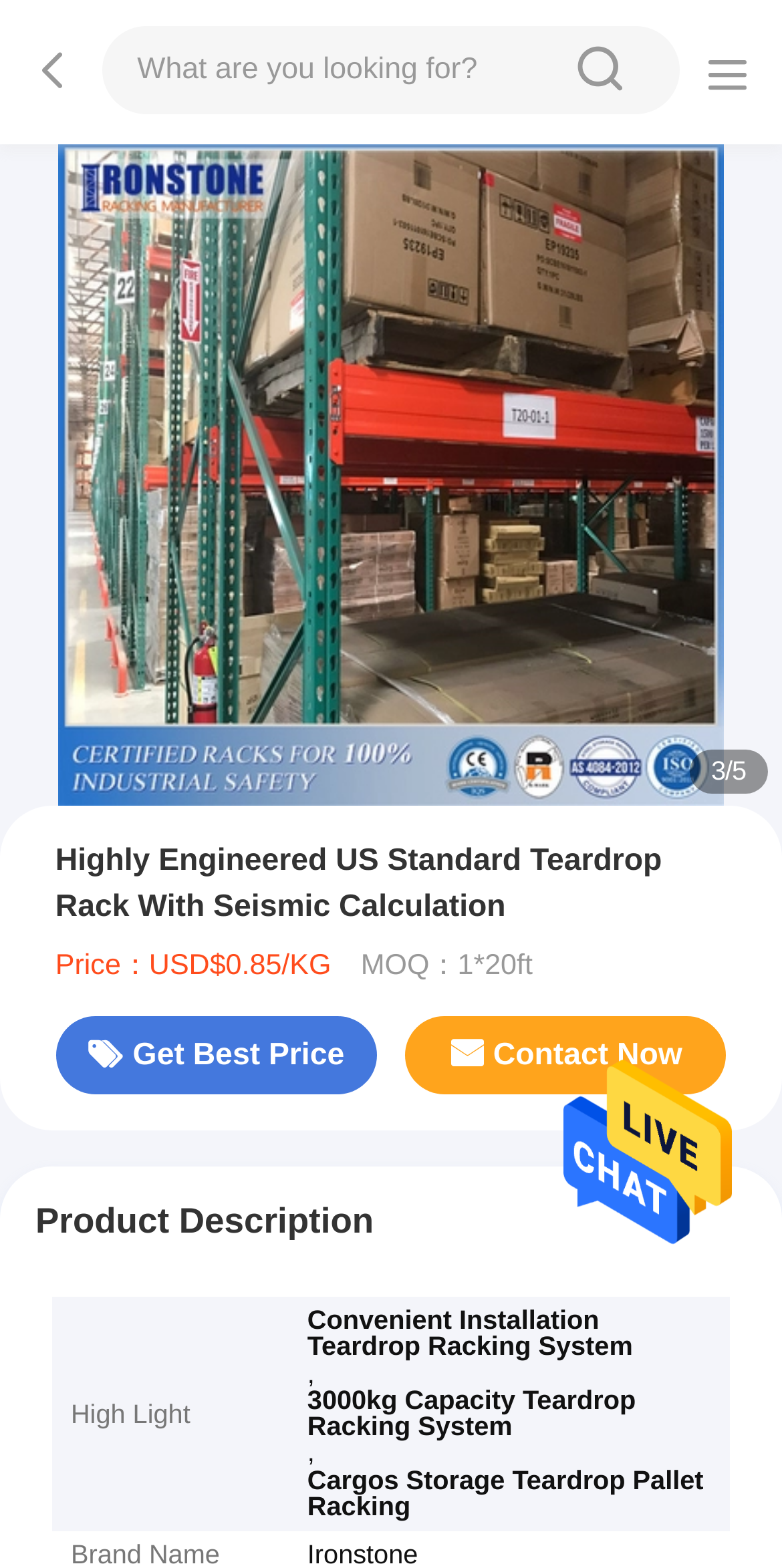Identify the bounding box for the UI element that is described as follows: "sousou text".

[0.672, 0.02, 0.864, 0.071]